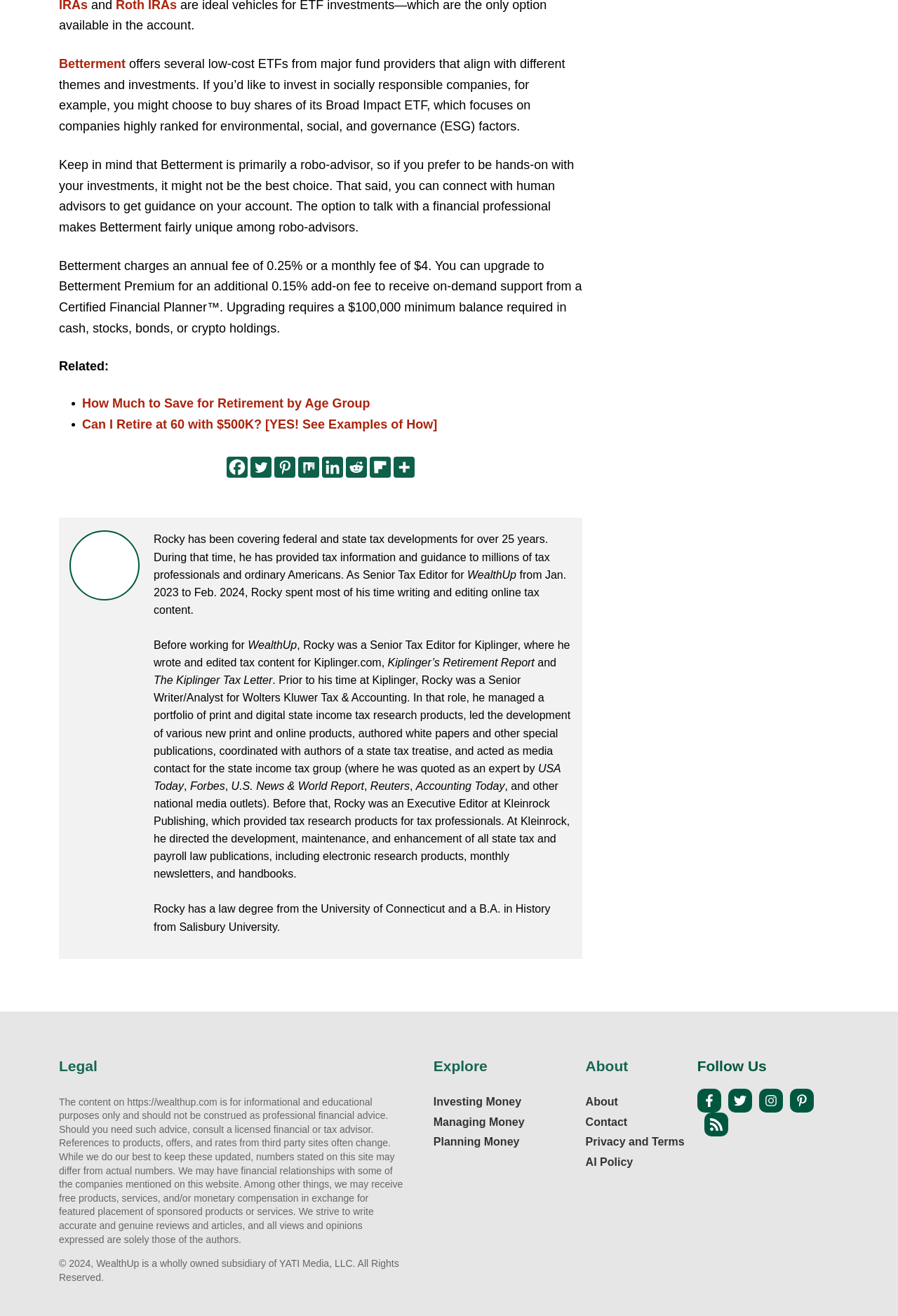Locate the bounding box coordinates of the region to be clicked to comply with the following instruction: "Read about Rocky's experience". The coordinates must be four float numbers between 0 and 1, in the form [left, top, right, bottom].

[0.171, 0.405, 0.612, 0.441]